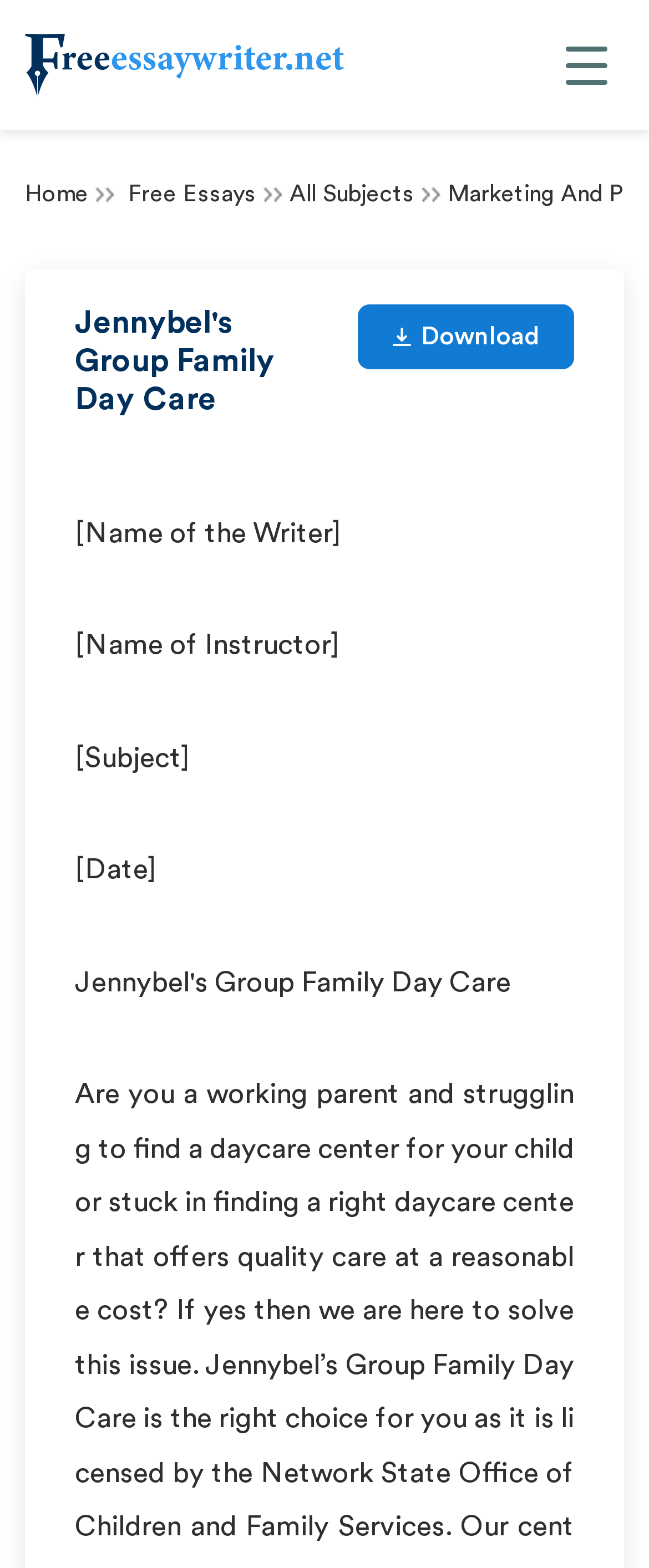Analyze and describe the webpage in a detailed narrative.

The webpage is about Jennybel's Group Family Day Care, with a prominent heading at the top center of the page. Below the heading, there are several links and text elements arranged horizontally, including the writer's name, instructor's name, subject, and date. 

At the top left corner, there is a logo of FreeEssayWriter.net, which is also a link. Next to the logo, there are several navigation links, including "Home", "Free Essays", "All Subjects", and "Marketing And PR", arranged horizontally. 

On the right side of the heading, there is a "Download" link with a small icon next to it. At the bottom right corner of the page, there is a "Back to top" link with an arrow icon. 

The webpage has a total of 5 links, 3 images, and 5 static text elements. The layout is organized, with elements arranged in a logical and easy-to-follow manner.